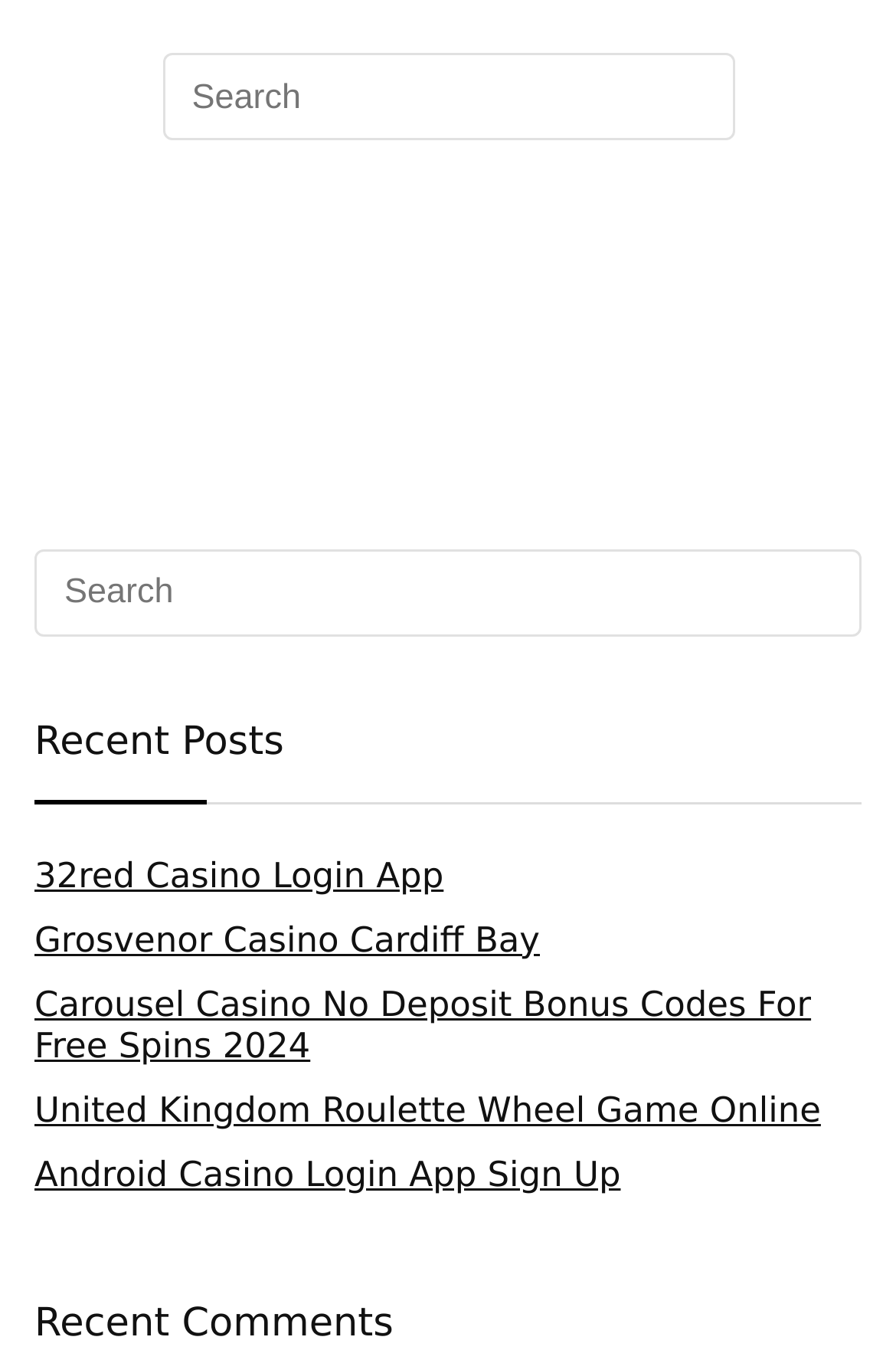Bounding box coordinates are specified in the format (top-left x, top-left y, bottom-right x, bottom-right y). All values are floating point numbers bounded between 0 and 1. Please provide the bounding box coordinate of the region this sentence describes: Grosvenor Casino Cardiff Bay

[0.038, 0.681, 0.603, 0.711]